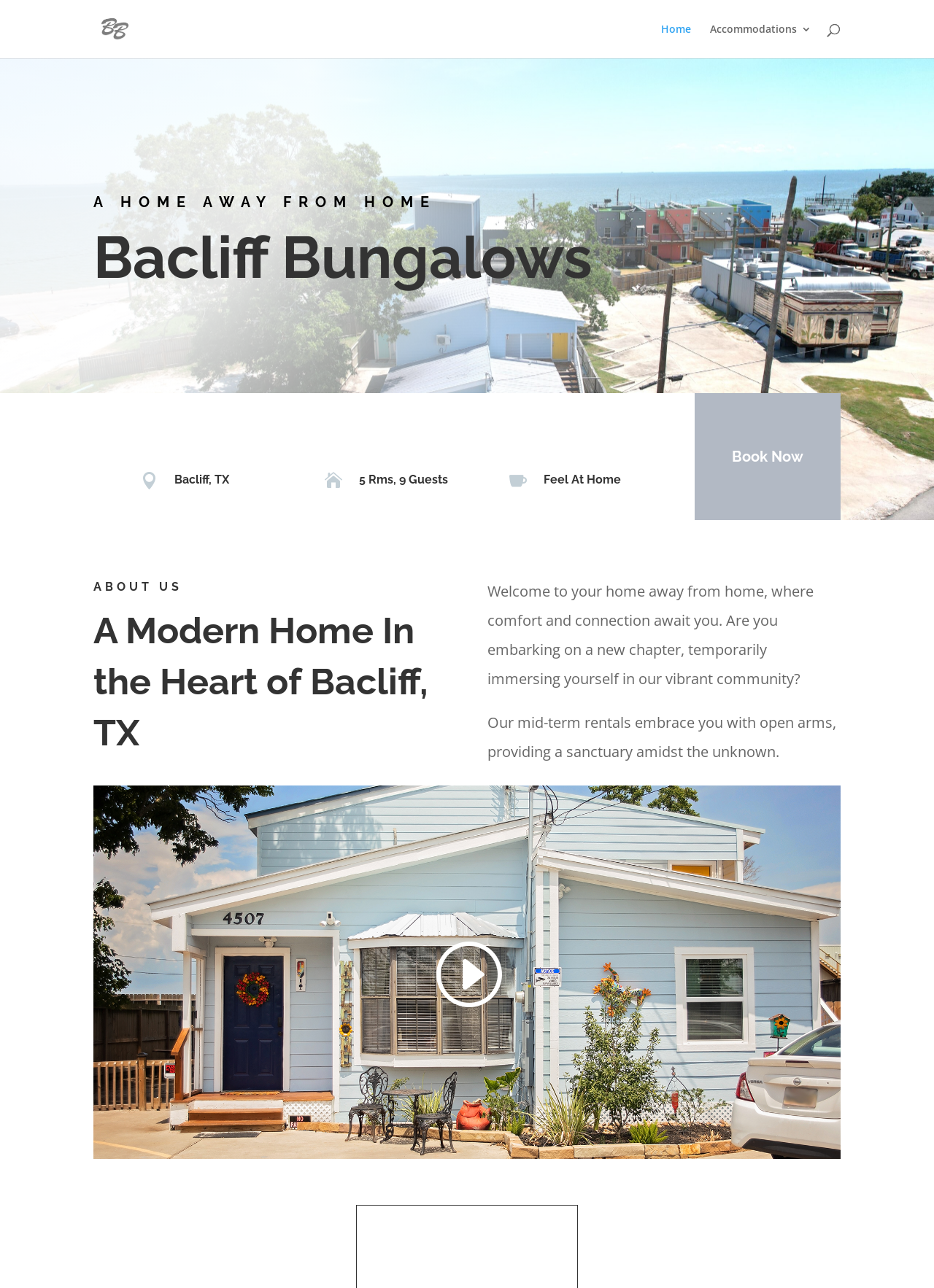Articulate a detailed summary of the webpage's content and design.

The webpage is about Bacliff Bungalows, a vacation rental service. At the top left, there is a logo of Bacliff Bungalows, which is an image with a link to the homepage. Next to the logo, there is a search bar that spans across most of the top section of the page.

Below the search bar, there are two headings that introduce the service: "A HOME AWAY FROM HOME" and "Bacliff Bungalows". Under these headings, there are three layout tables that display information about the accommodations. Each table has an icon and a heading that describes the feature, such as location, number of rooms, and amenities.

To the right of these tables, there is a "Book Now" button. Below the tables, there is a section about the service, with a heading "ABOUT US" and a subheading "A Modern Home In the Heart of Bacliff, TX". This section has two paragraphs of text that describe the service and its benefits.

At the bottom of the page, there are media controls, including play, mute, and full-screen buttons, as well as a video time scrubber. There is also a link to more information, represented by the letter "I".

The navigation menu is located at the top right, with links to "Home" and "Accommodations".